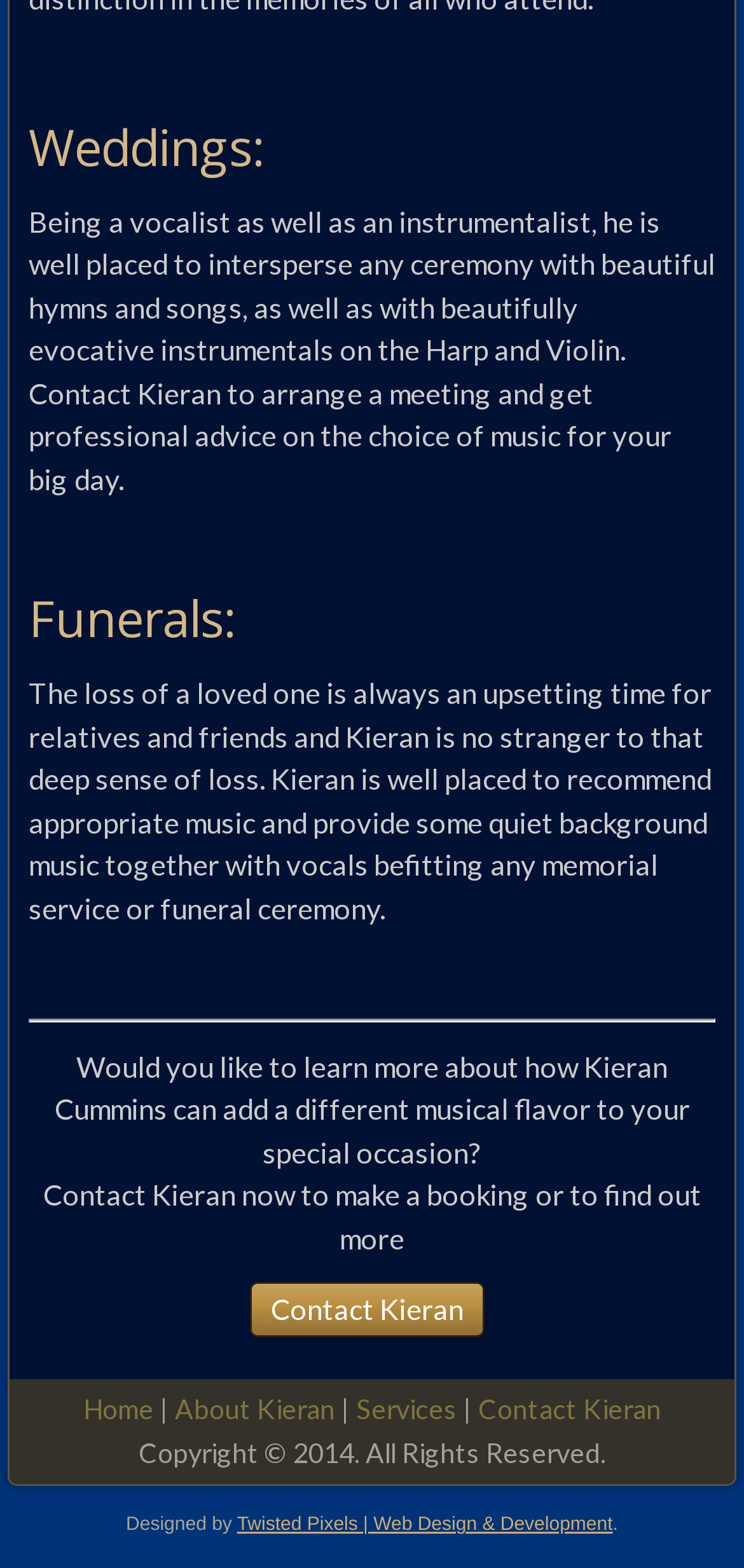Using the information in the image, give a detailed answer to the following question: How can you contact Kieran?

The webpage provides a 'Contact Kieran' link, which allows users to contact Kieran to make a booking or to find out more about his services, as mentioned in the text above the link.